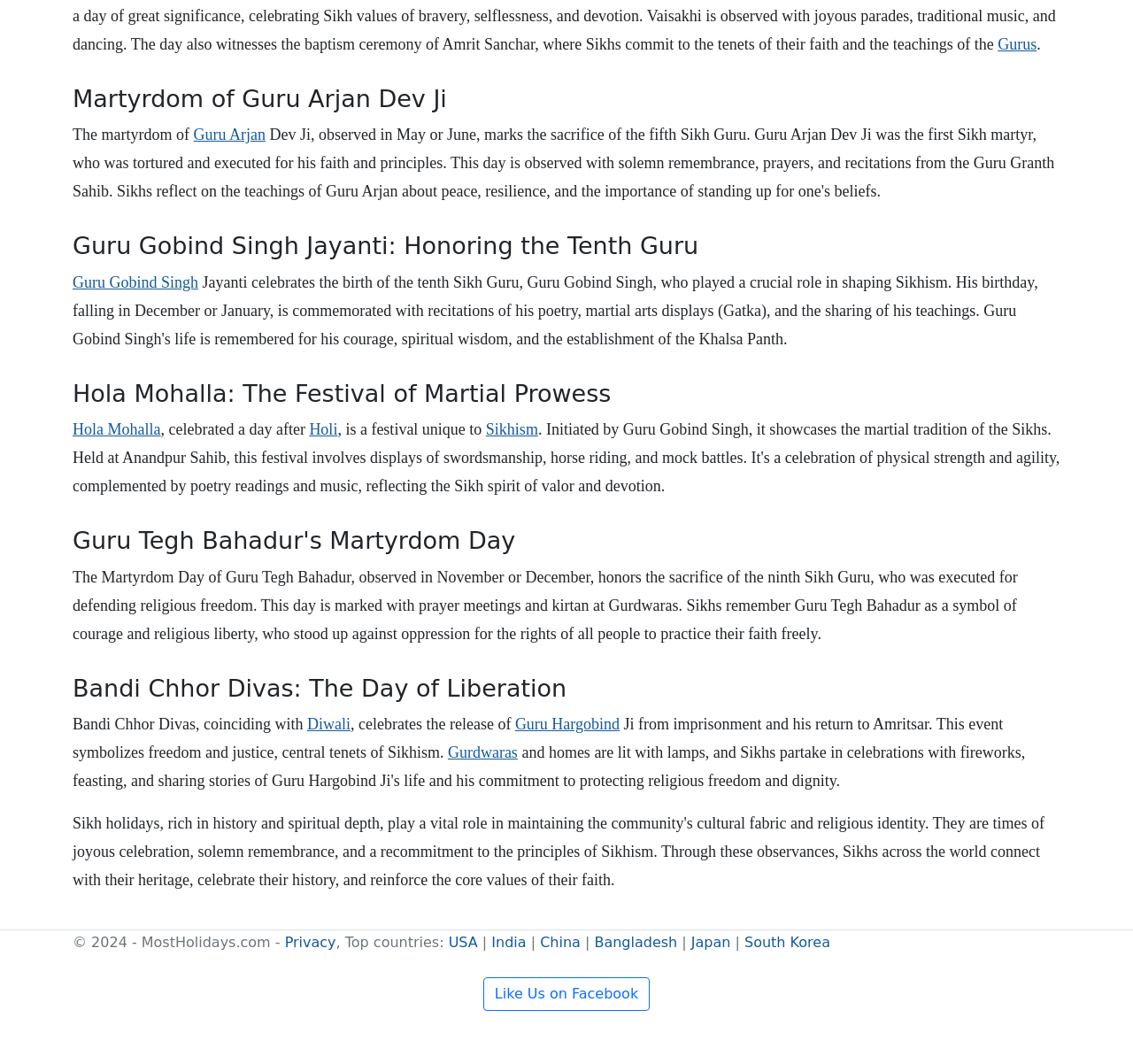Kindly determine the bounding box coordinates of the area that needs to be clicked to fulfill this instruction: "Check the Privacy policy".

[0.251, 0.878, 0.297, 0.894]